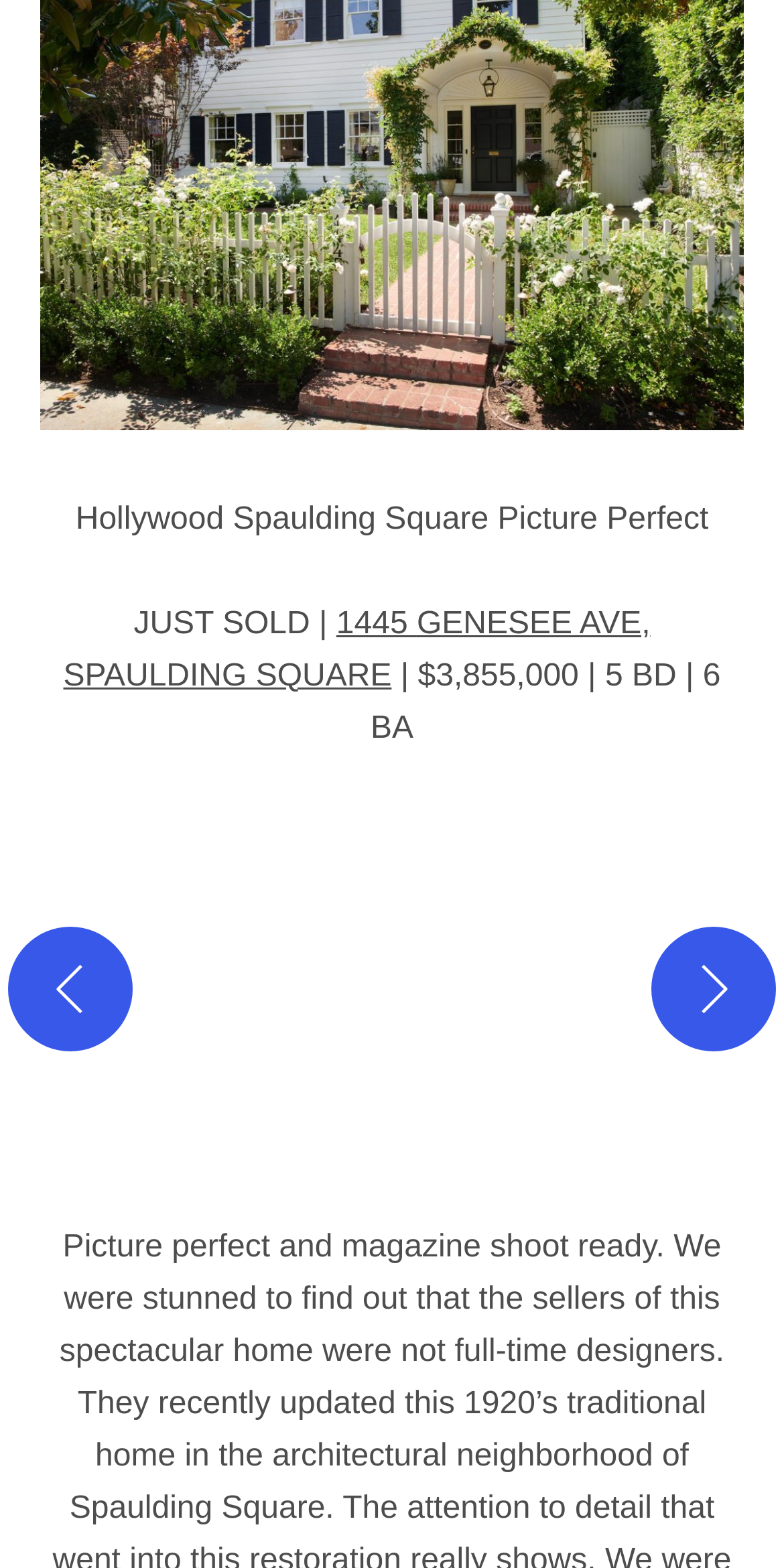Provide your answer in a single word or phrase: 
What is the price of the property?

$3,855,000